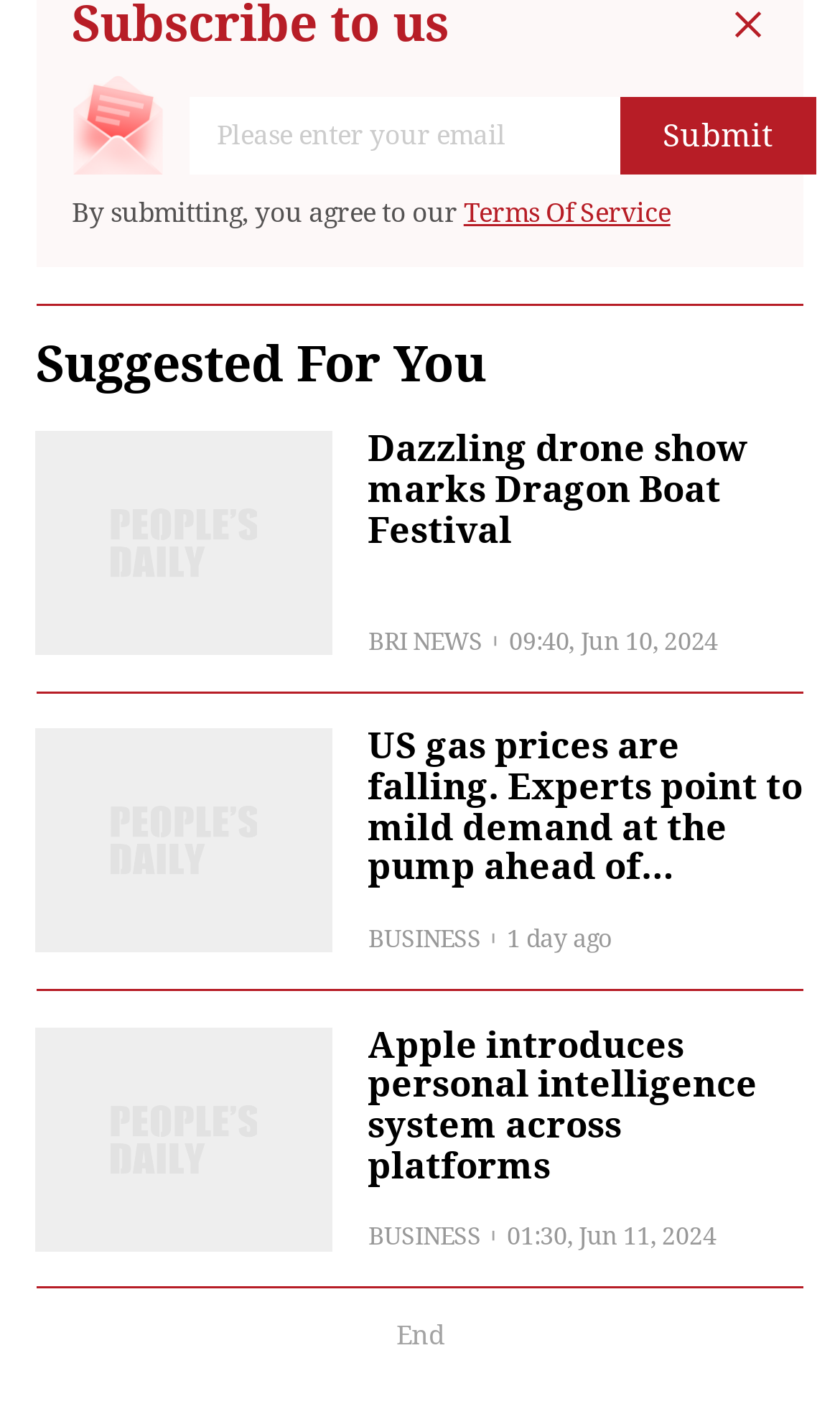Please analyze the image and give a detailed answer to the question:
What is the topic of the first news article?

The first news article is titled 'Dazzling drone show marks Dragon Boat Festival', indicating that the topic is related to the Dragon Boat Festival celebration.